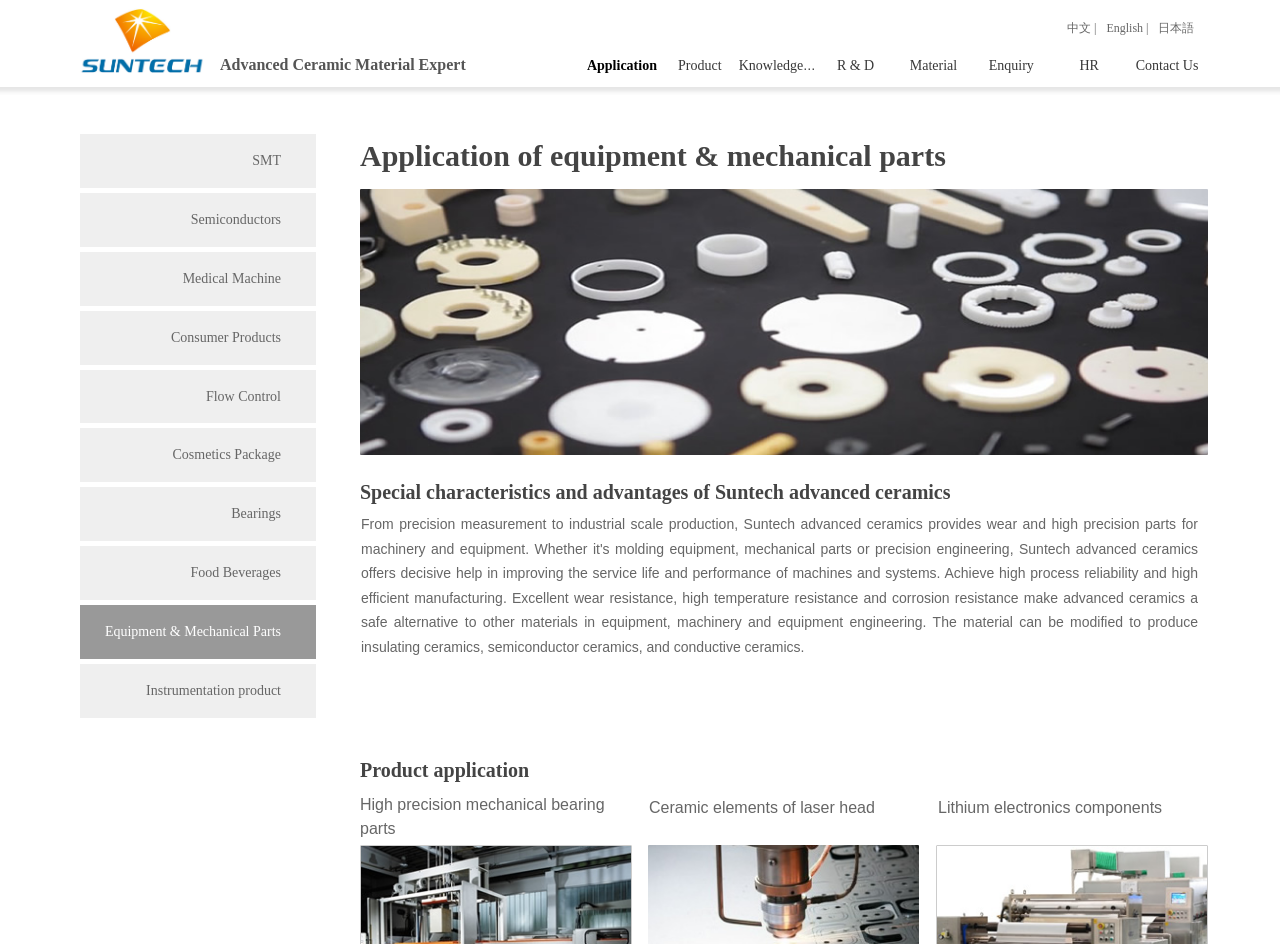Illustrate the webpage with a detailed description.

The webpage is about Suntech Advanced Ceramics, a company that provides wear and high-precision parts for machinery and equipment. At the top-left corner, there is a logo image with a link to the homepage. Next to the logo, there is a title "Equipment & Mechanical Parts-Advanced Ceramic Material Expert".

Below the title, there is a navigation menu with links to various sections, including "Application", "Product", "Knowledge base", "R&D", "Material", "Enquiry", "HR", and "Contact Us". These links are aligned horizontally and take up the top section of the page.

On the right side of the page, there are language selection links, including "中文", "English", and "日本語".

The main content of the page is divided into sections. The first section has a title "Application of equipment & mechanical parts" and features an image of mechanical parts. Below the image, there are links to various application areas, including "SMT", "Semiconductors", "Medical Machine", and others. These links are aligned vertically and take up the left side of the page.

The next section has a title "Product application" and describes the special characteristics and advantages of Suntech advanced ceramics. Below this section, there are more detailed descriptions of specific products, including "High precision mechanical bearing parts", "Ceramic elements of laser head", and "Lithium electronics components". These sections are arranged vertically and take up the middle and right sides of the page.